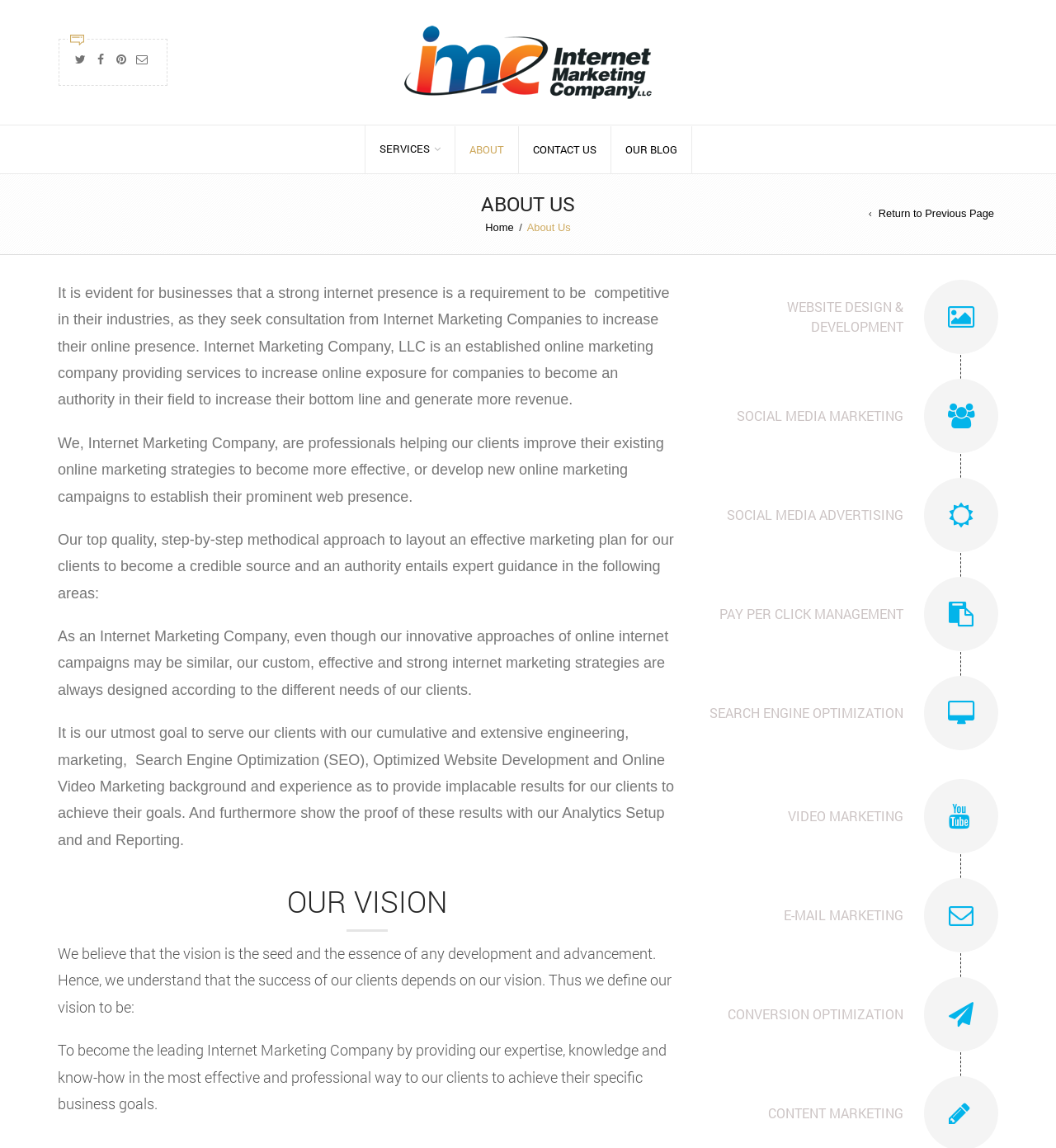Can you pinpoint the bounding box coordinates for the clickable element required for this instruction: "Go to services page"? The coordinates should be four float numbers between 0 and 1, i.e., [left, top, right, bottom].

[0.345, 0.109, 0.43, 0.151]